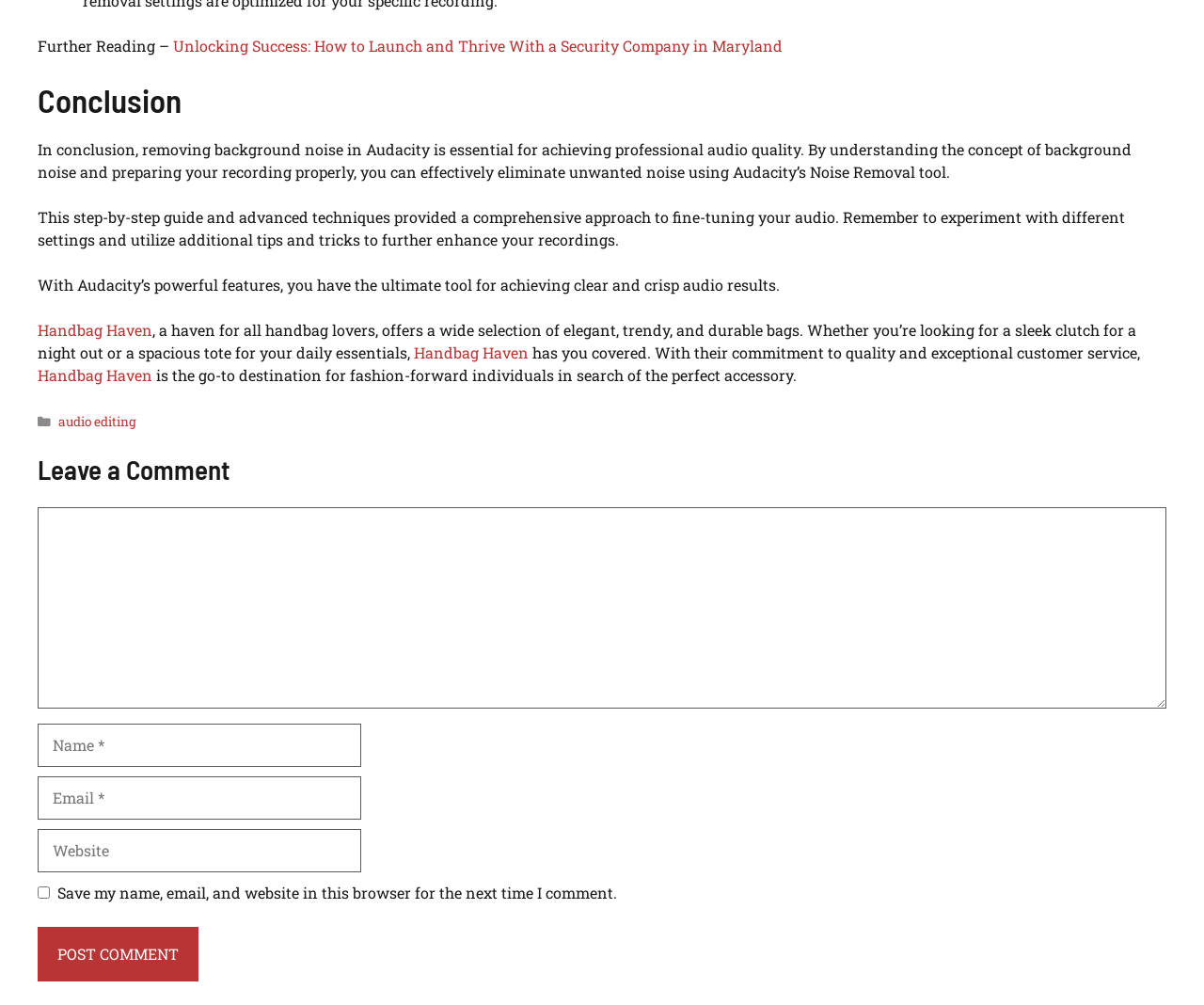What is the purpose of the 'Noise Removal' tool?
Using the details from the image, give an elaborate explanation to answer the question.

The purpose of the 'Noise Removal' tool can be inferred from the text, which states that removing background noise is essential for achieving professional audio quality.